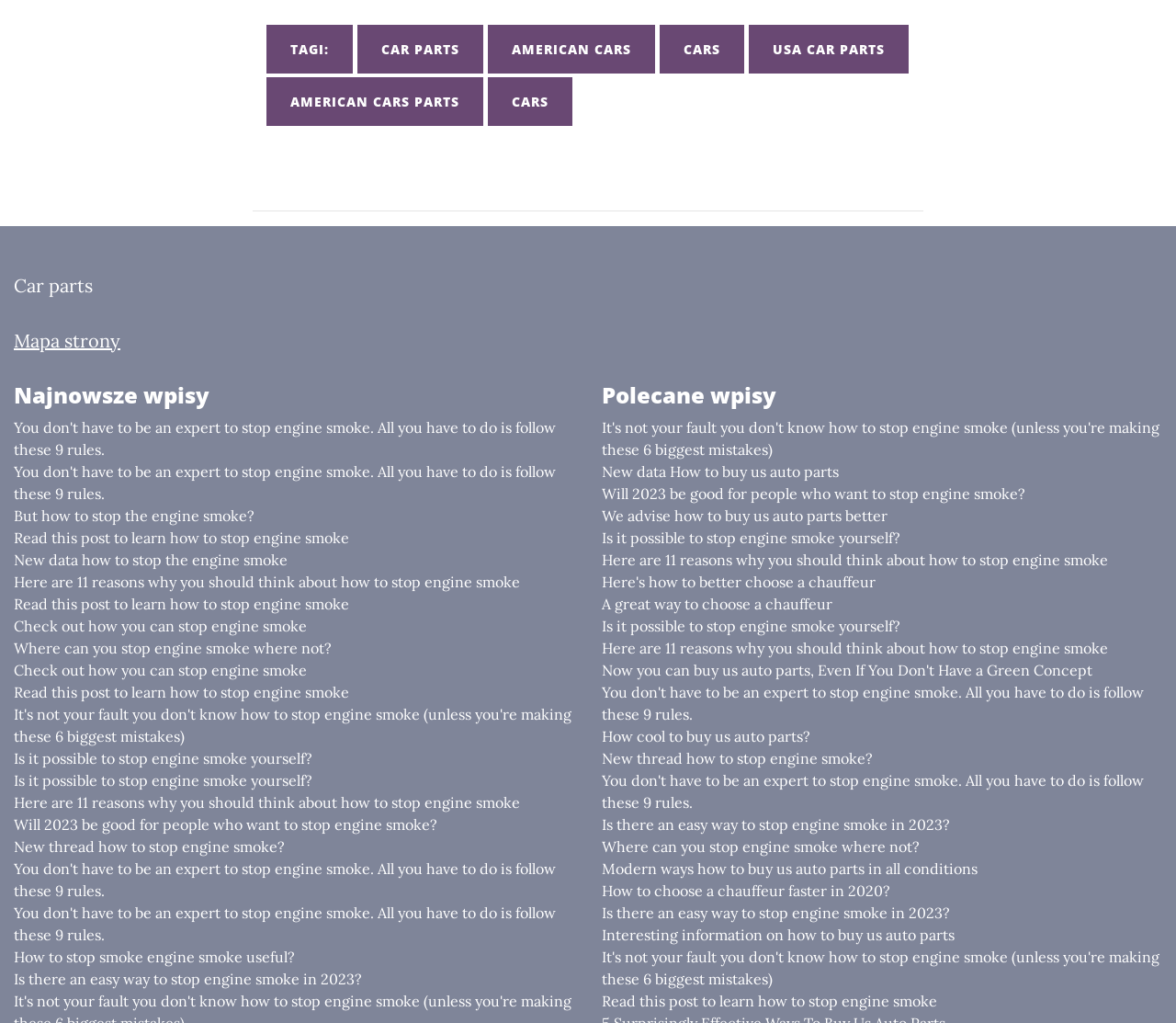Identify the bounding box coordinates for the element you need to click to achieve the following task: "Read the article 'You don't have to be an expert to stop engine smoke. All you have to do is follow these 9 rules.'". The coordinates must be four float values ranging from 0 to 1, formatted as [left, top, right, bottom].

[0.012, 0.407, 0.488, 0.45]